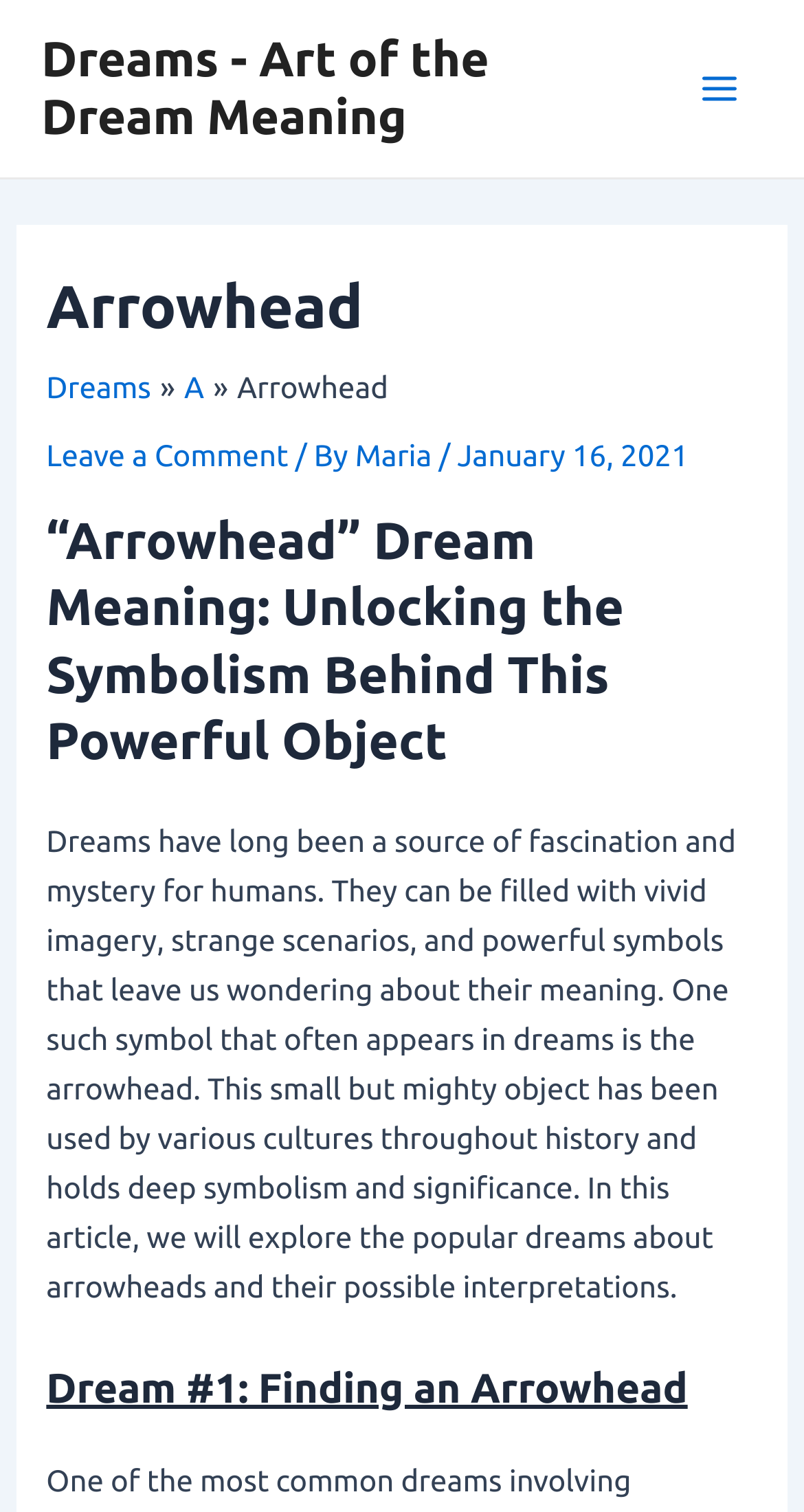Elaborate on the webpage's design and content in a detailed caption.

The webpage is about the dream meaning of an arrowhead, a powerful object that has been a source of fascination and mystery for humans. At the top left of the page, there is a link to "Dreams - Art of the Dream Meaning" and a button labeled "Main Menu" to the right of it. Below these elements, there is a header section with a large heading "Arrowhead" and a navigation menu with breadcrumbs, including links to "Dreams" and "A", as well as a static text "Arrowhead". 

To the right of the navigation menu, there is a link to "Leave a Comment" and information about the author, "Maria", and the date "January 16, 2021". Below the header section, there is a main heading that summarizes the content of the article, "“Arrowhead” Dream Meaning: Unlocking the Symbolism Behind This Powerful Object". 

The main content of the article is a long paragraph that discusses the symbolism and significance of arrowheads in dreams, including their possible interpretations. The article is divided into sections, with a subheading "Dream #1: Finding an Arrowhead" located near the bottom of the page. There is also an image on the page, but its content is not described. Overall, the webpage has a simple and organized structure, with clear headings and concise text.